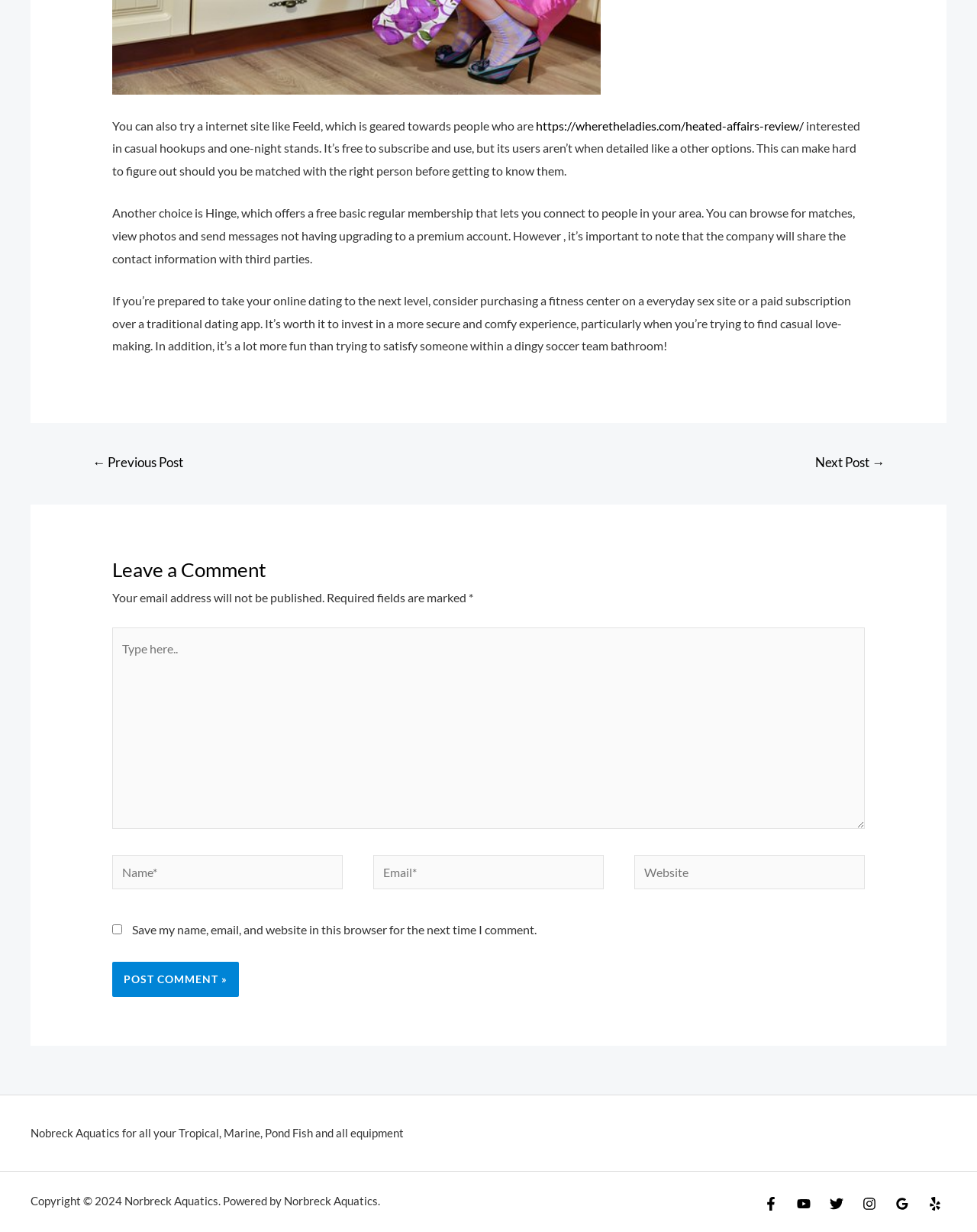Find the bounding box coordinates for the HTML element specified by: "Next Post →".

[0.814, 0.364, 0.926, 0.389]